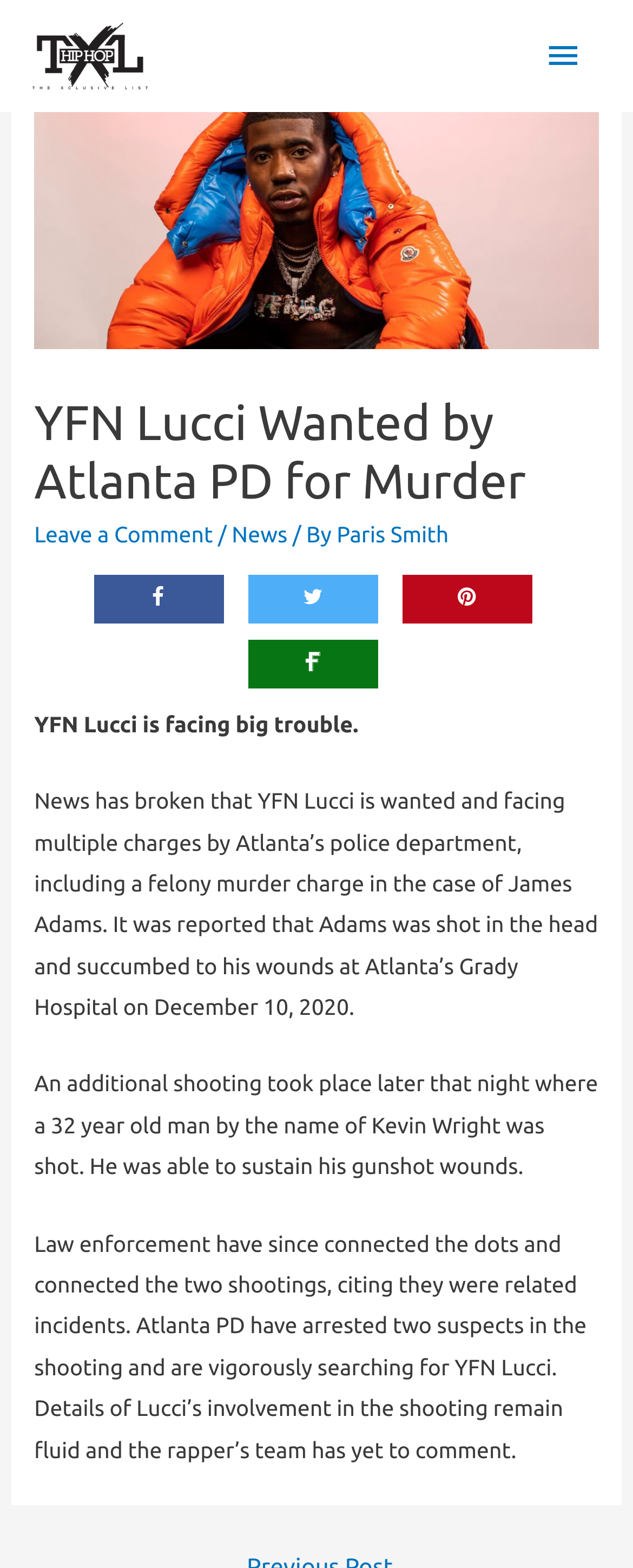How many suspects have been arrested in the shooting? Based on the screenshot, please respond with a single word or phrase.

Two